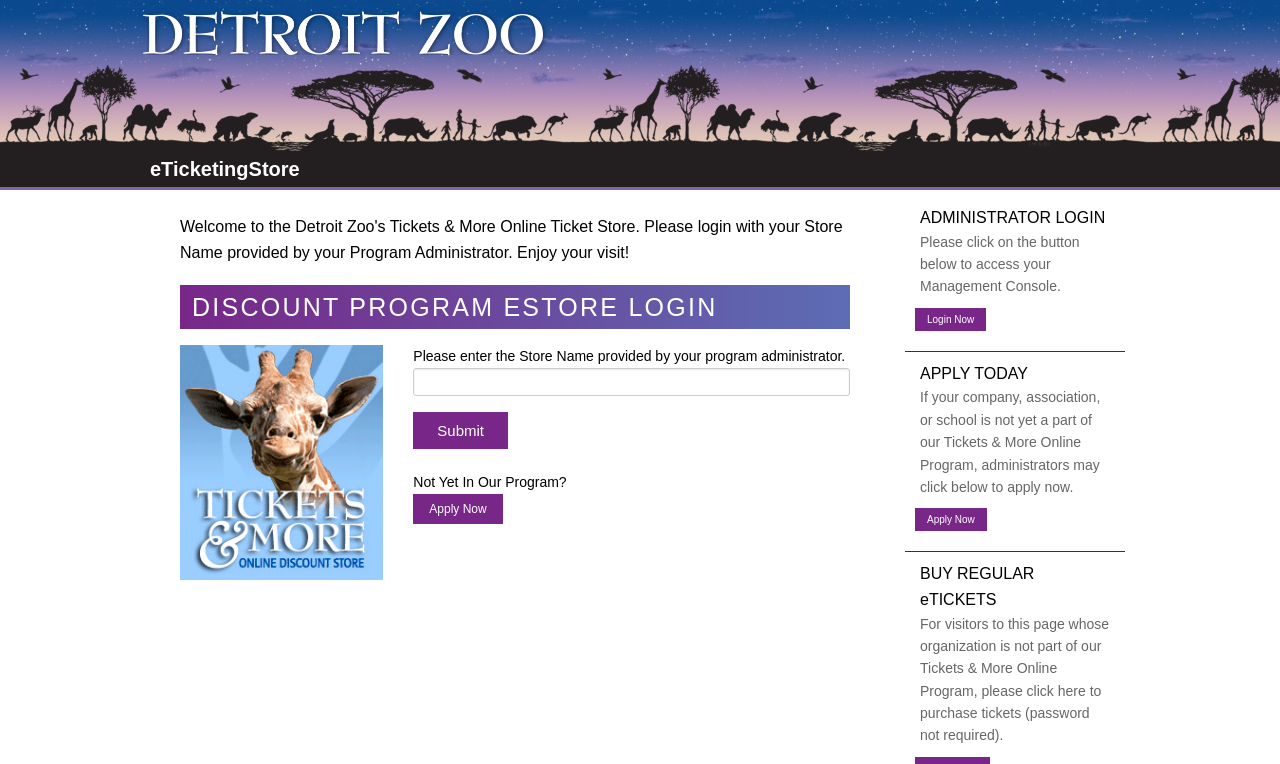Identify the bounding box for the UI element described as: "Submit". The coordinates should be four float numbers between 0 and 1, i.e., [left, top, right, bottom].

[0.323, 0.539, 0.397, 0.587]